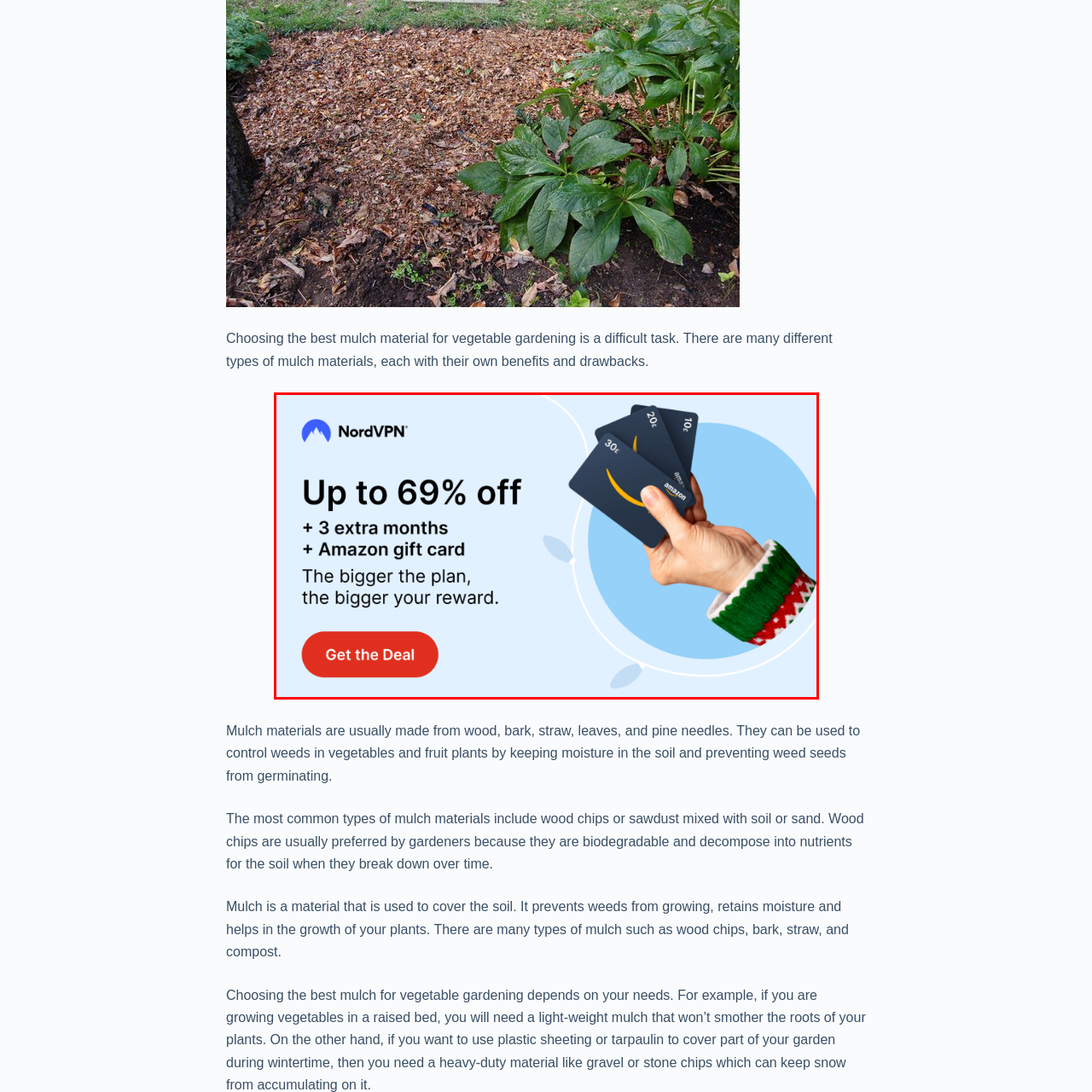What is the call-to-action button text?
Look at the image within the red bounding box and respond with a single word or phrase.

Get the Deal